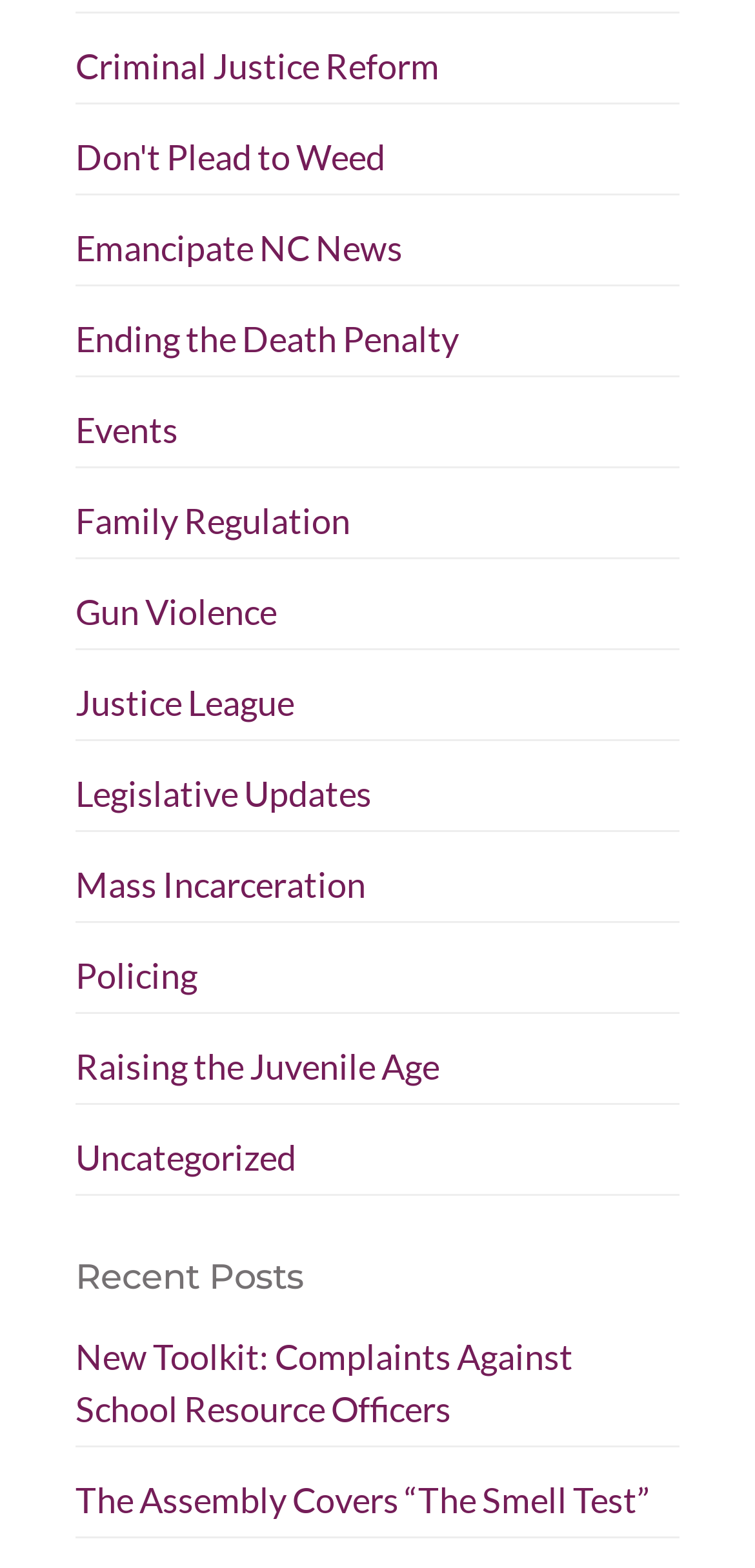Determine the bounding box coordinates of the region I should click to achieve the following instruction: "Click on Criminal Justice Reform". Ensure the bounding box coordinates are four float numbers between 0 and 1, i.e., [left, top, right, bottom].

[0.1, 0.028, 0.582, 0.056]